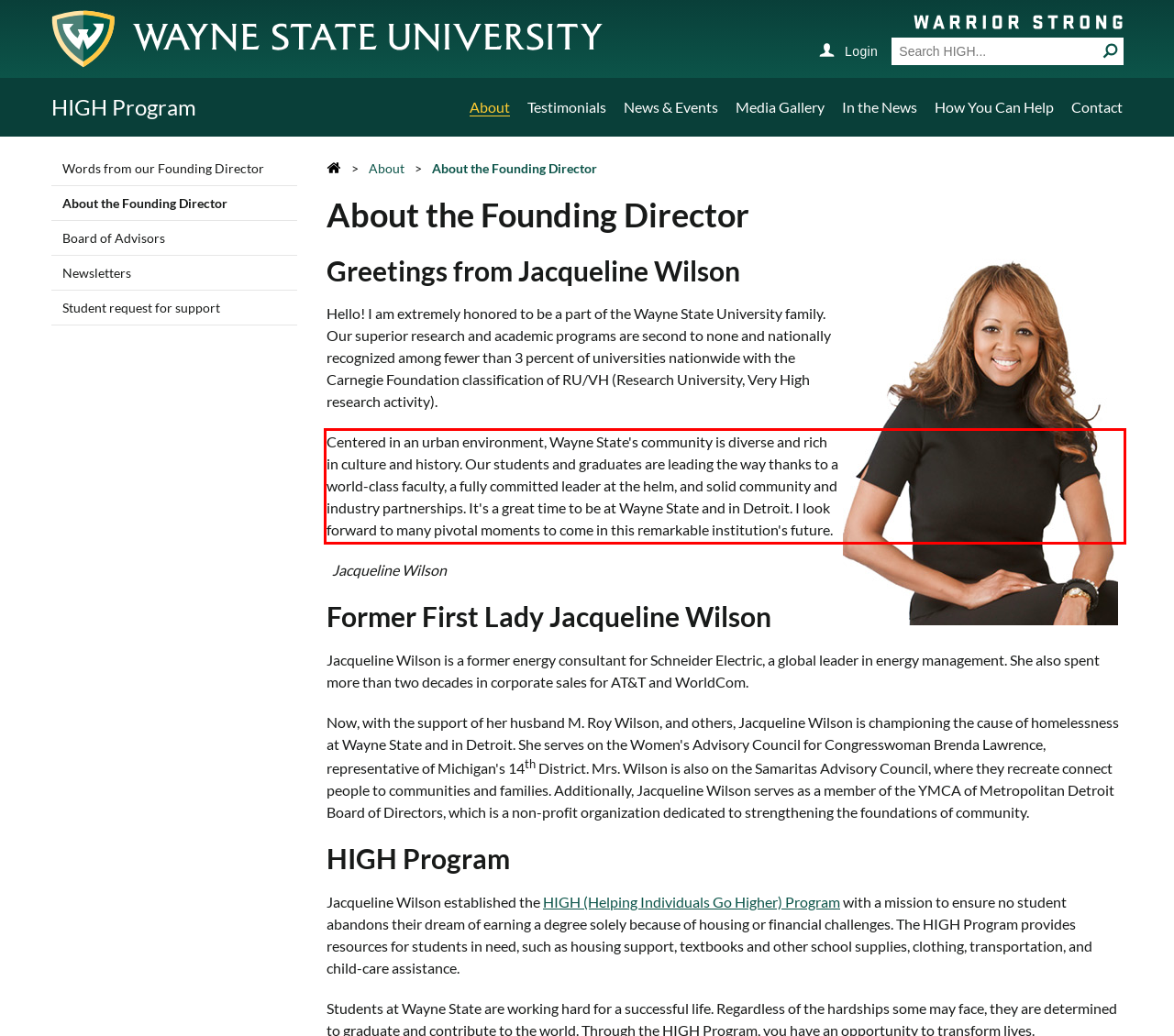You have a screenshot of a webpage with a red bounding box. Identify and extract the text content located inside the red bounding box.

Centered in an urban environment, Wayne State's community is diverse and rich in culture and history. Our students and graduates are leading the way thanks to a world-class faculty, a fully committed leader at the helm, and solid community and industry partnerships. It's a great time to be at Wayne State and in Detroit. I look forward to many pivotal moments to come in this remarkable institution's future.